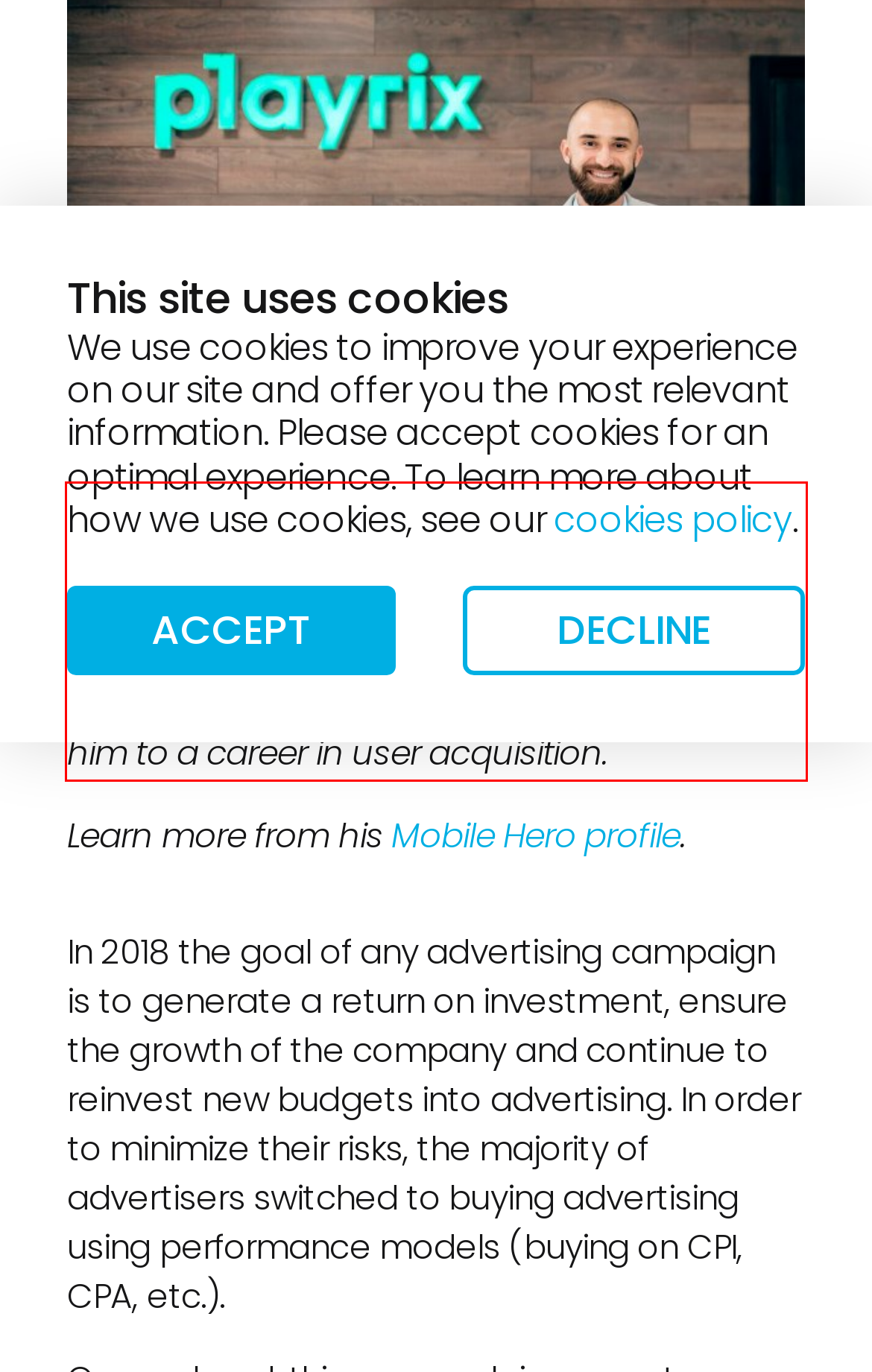Using the provided screenshot of a webpage, recognize and generate the text found within the red rectangle bounding box.

Sergey is the Lead User Acquisition Manager at Playrix. After several years as a developer, Sergey became the product owner at a German DSP and SSP. During this time he discovered his passion for ad tech, leading him to a career in user acquisition.